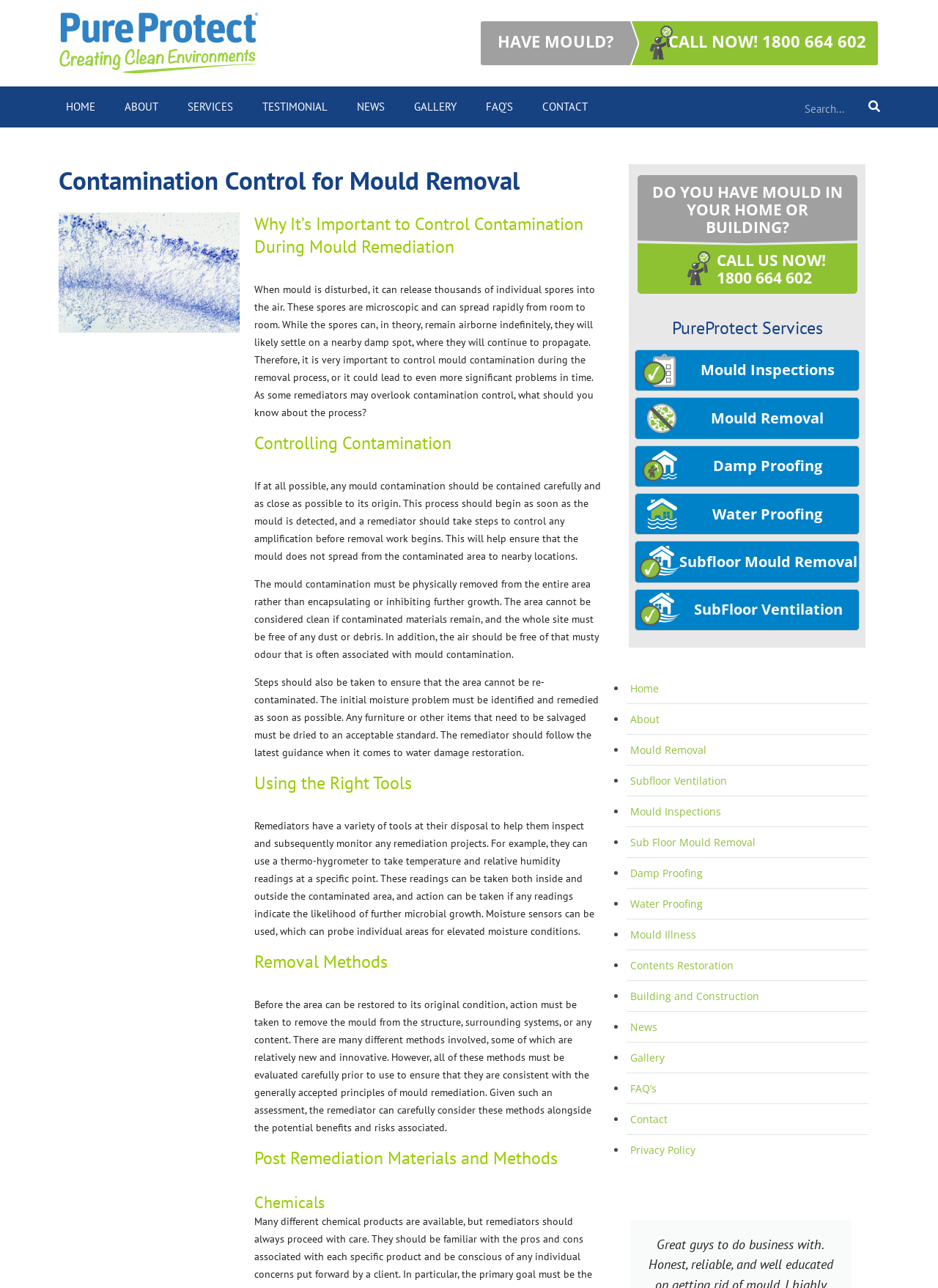Indicate the bounding box coordinates of the element that needs to be clicked to satisfy the following instruction: "Click the 'Mould Inspections' button". The coordinates should be four float numbers between 0 and 1, i.e., [left, top, right, bottom].

[0.677, 0.271, 0.917, 0.304]